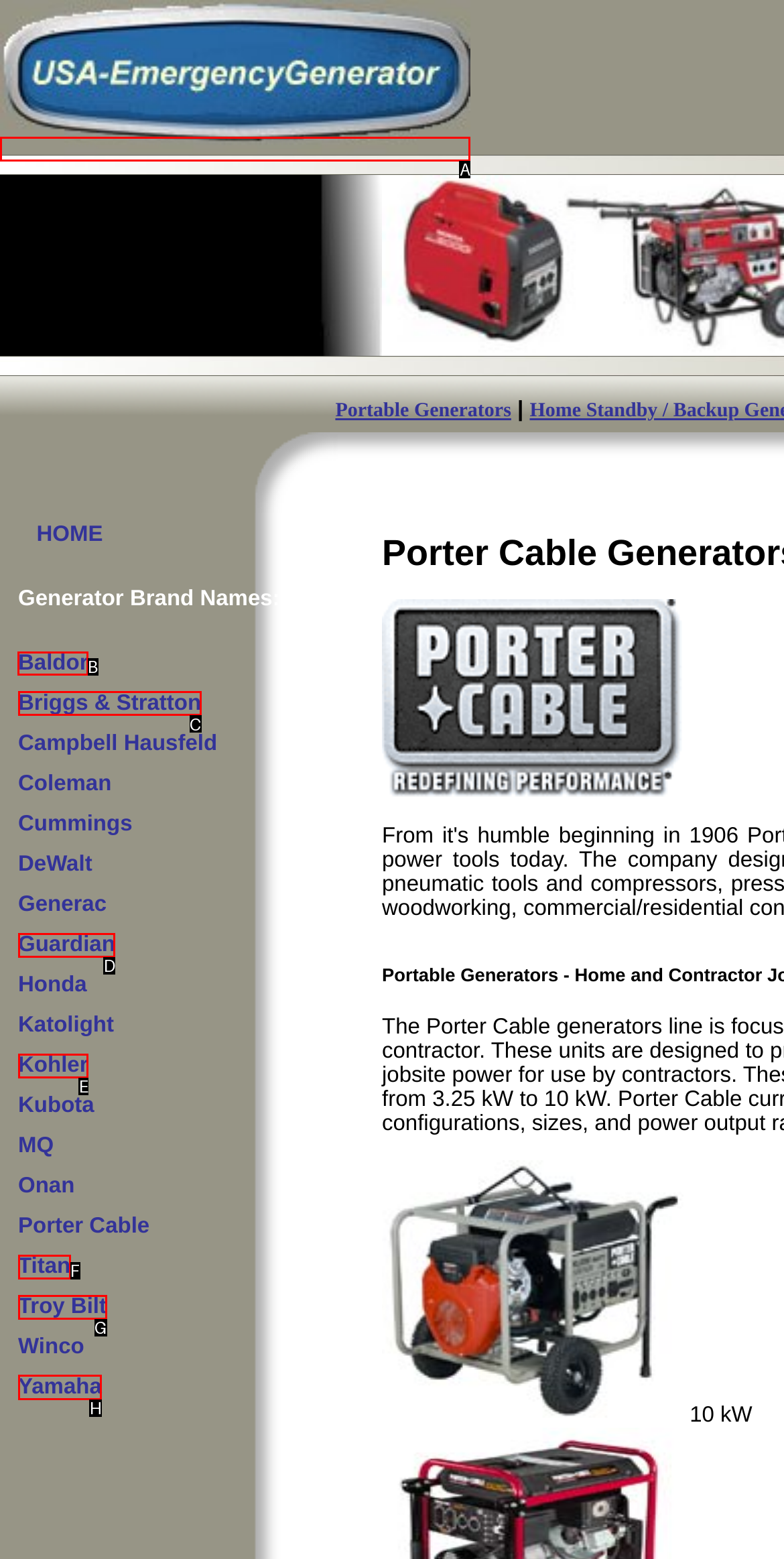Identify which HTML element to click to fulfill the following task: Explore the Baldor generator brand. Provide your response using the letter of the correct choice.

B